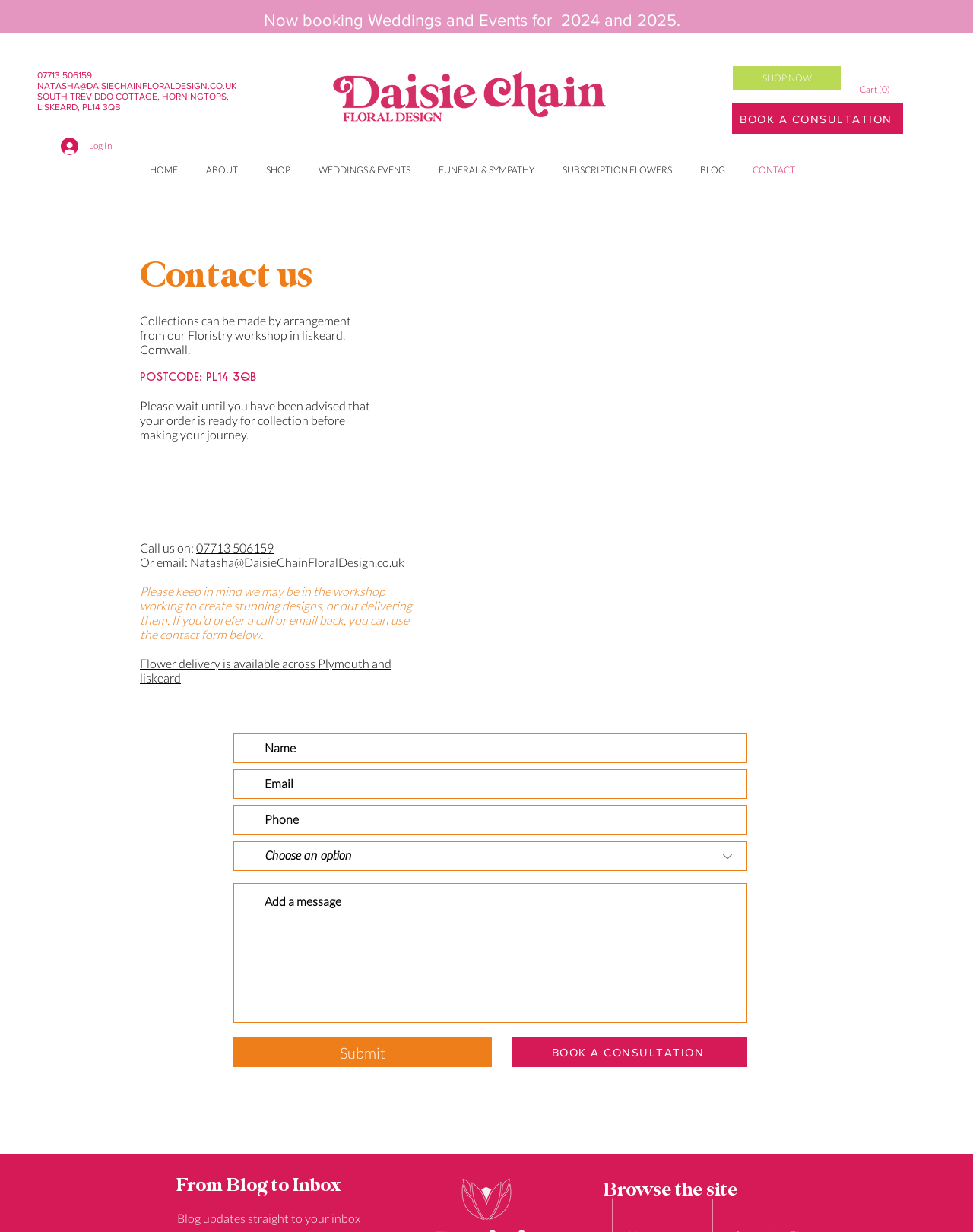Please provide the bounding box coordinates for the element that needs to be clicked to perform the following instruction: "Click the 'BOOK A CONSULTATION' link". The coordinates should be given as four float numbers between 0 and 1, i.e., [left, top, right, bottom].

[0.752, 0.084, 0.928, 0.109]